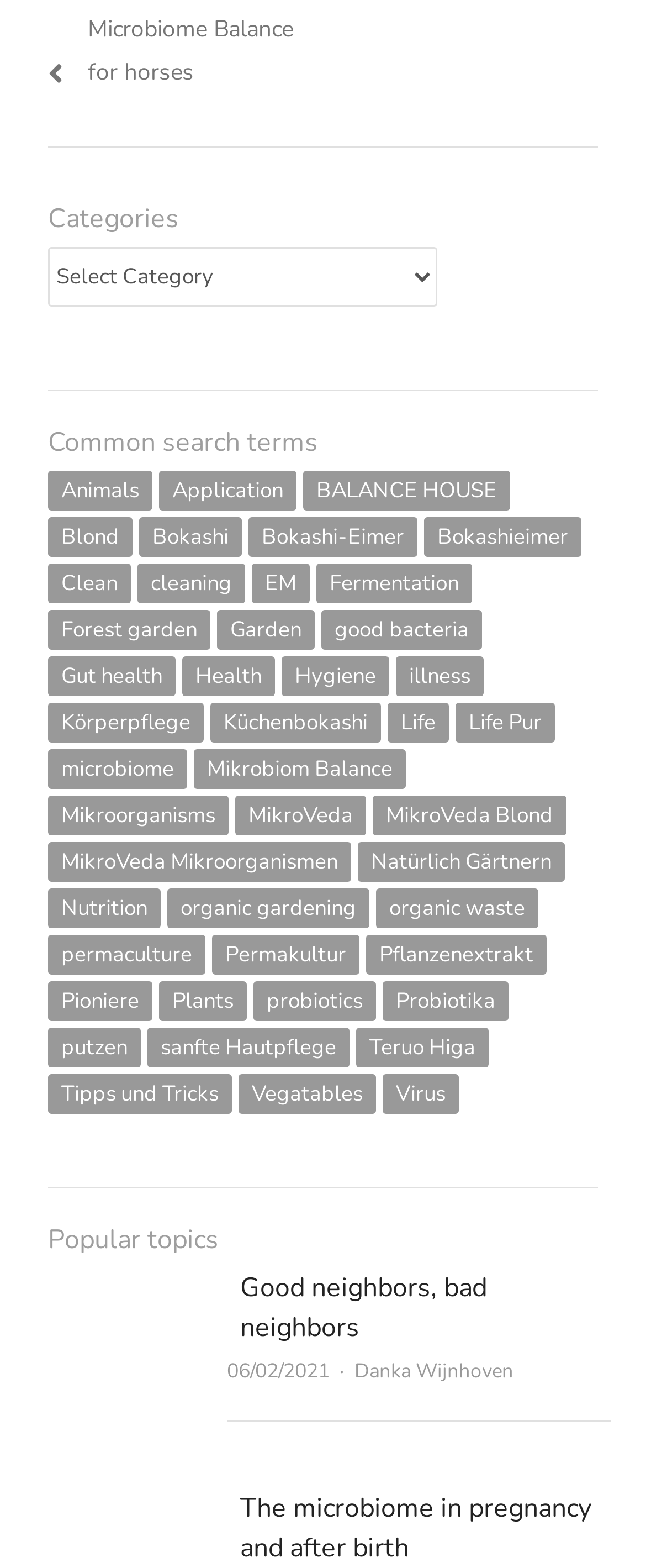Locate the bounding box of the UI element based on this description: "title="Good neighbors, bad neighbors"". Provide four float numbers between 0 and 1 as [left, top, right, bottom].

[0.074, 0.812, 0.331, 0.832]